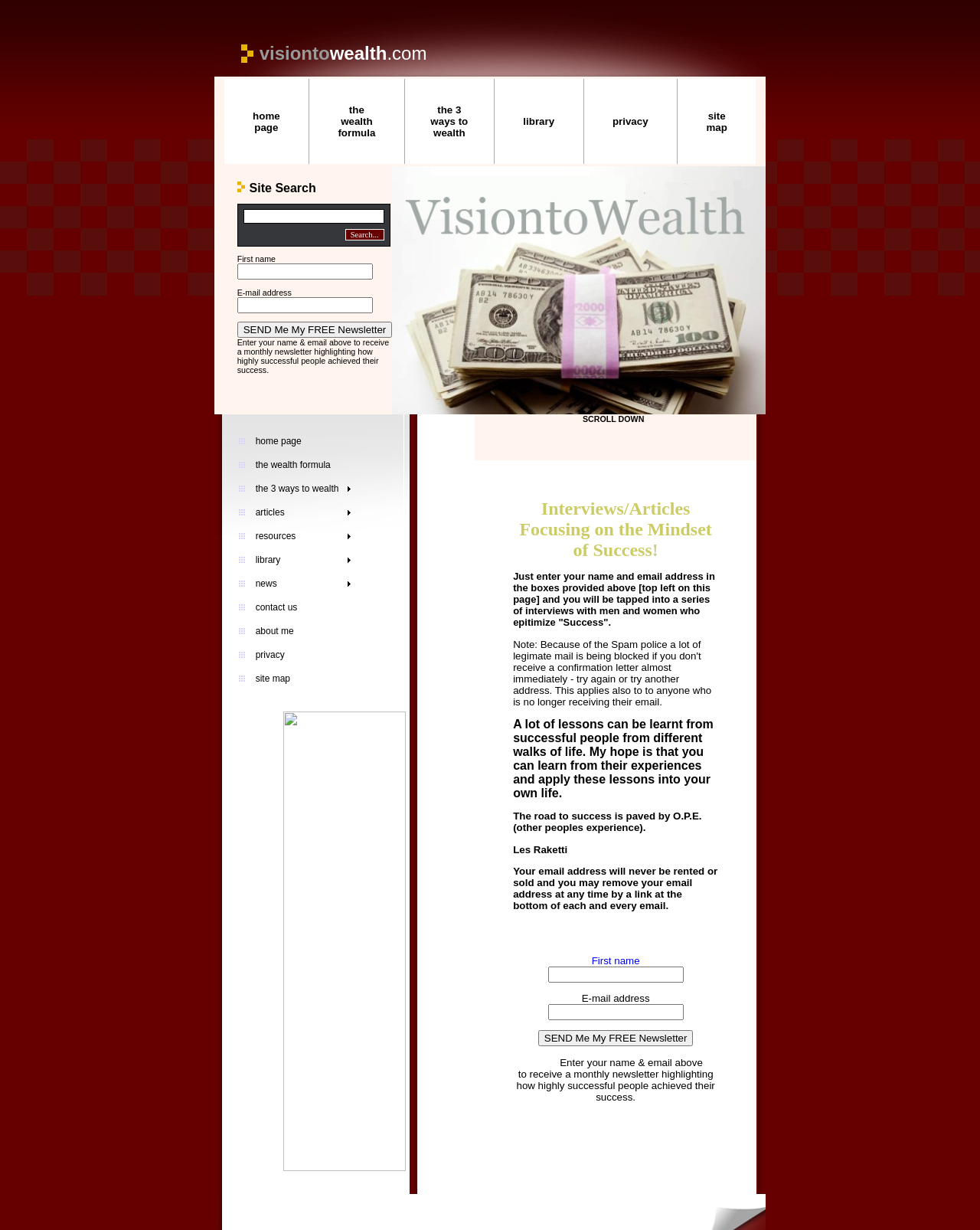What is the function of the 'Search...' button?
Can you give a detailed and elaborate answer to the question?

The function of the 'Search...' button can be inferred from its label and its position next to a text input field, which suggests that it is used to search the website.